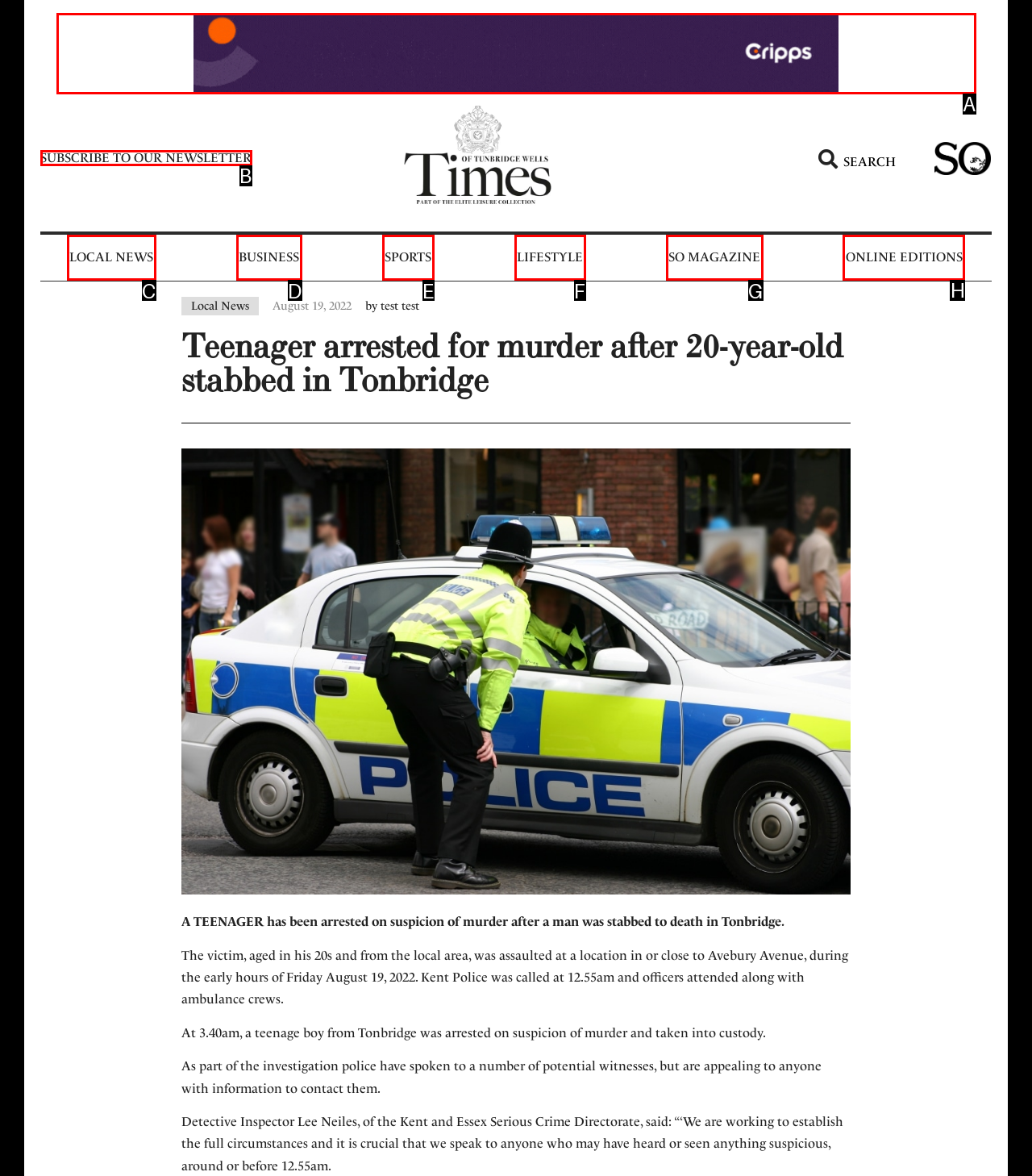Identify the letter of the UI element needed to carry out the task: View online editions
Reply with the letter of the chosen option.

H